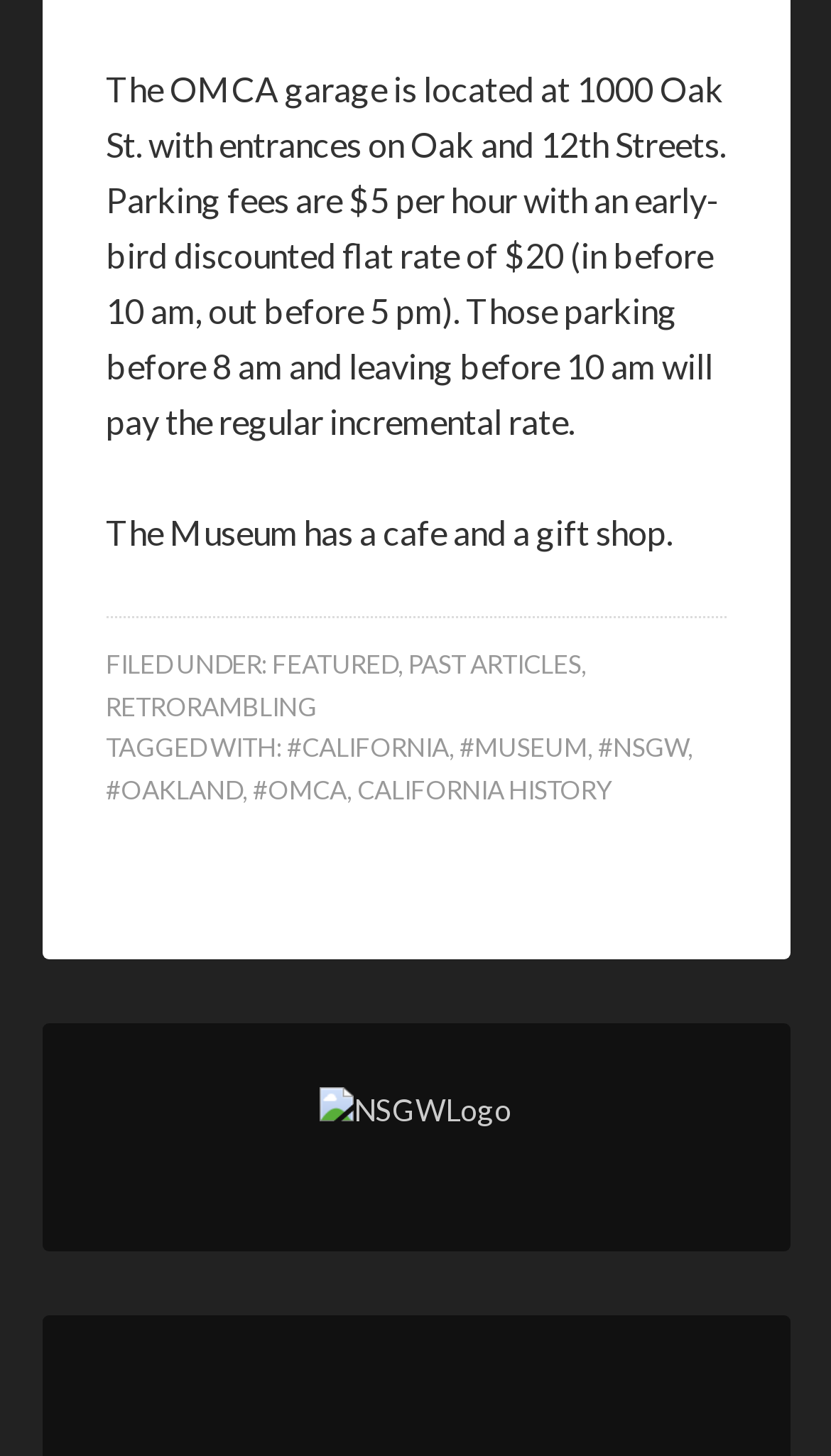Answer in one word or a short phrase: 
How many links are there in the footer section?

7